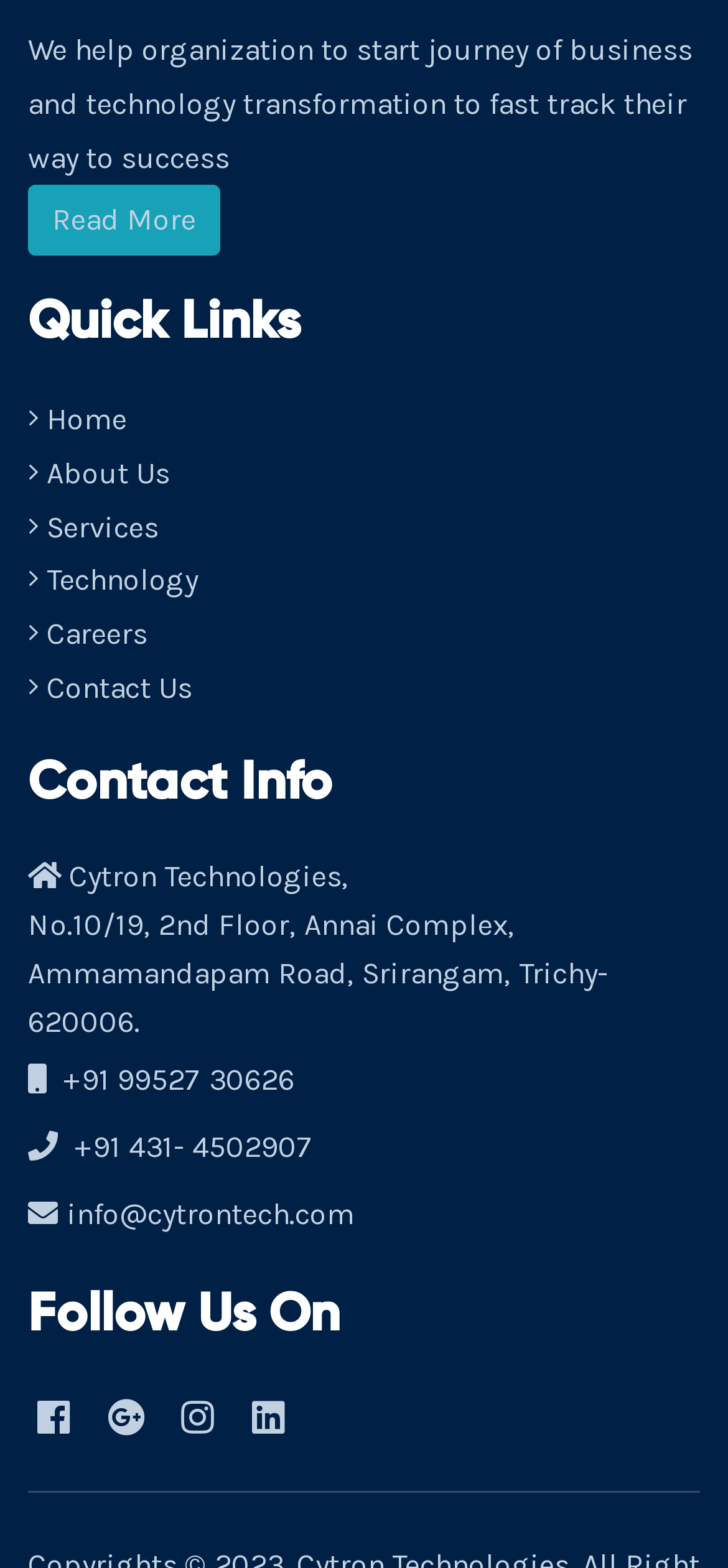Identify the bounding box for the UI element described as: "Contact Us". Ensure the coordinates are four float numbers between 0 and 1, formatted as [left, top, right, bottom].

[0.038, 0.423, 0.264, 0.457]